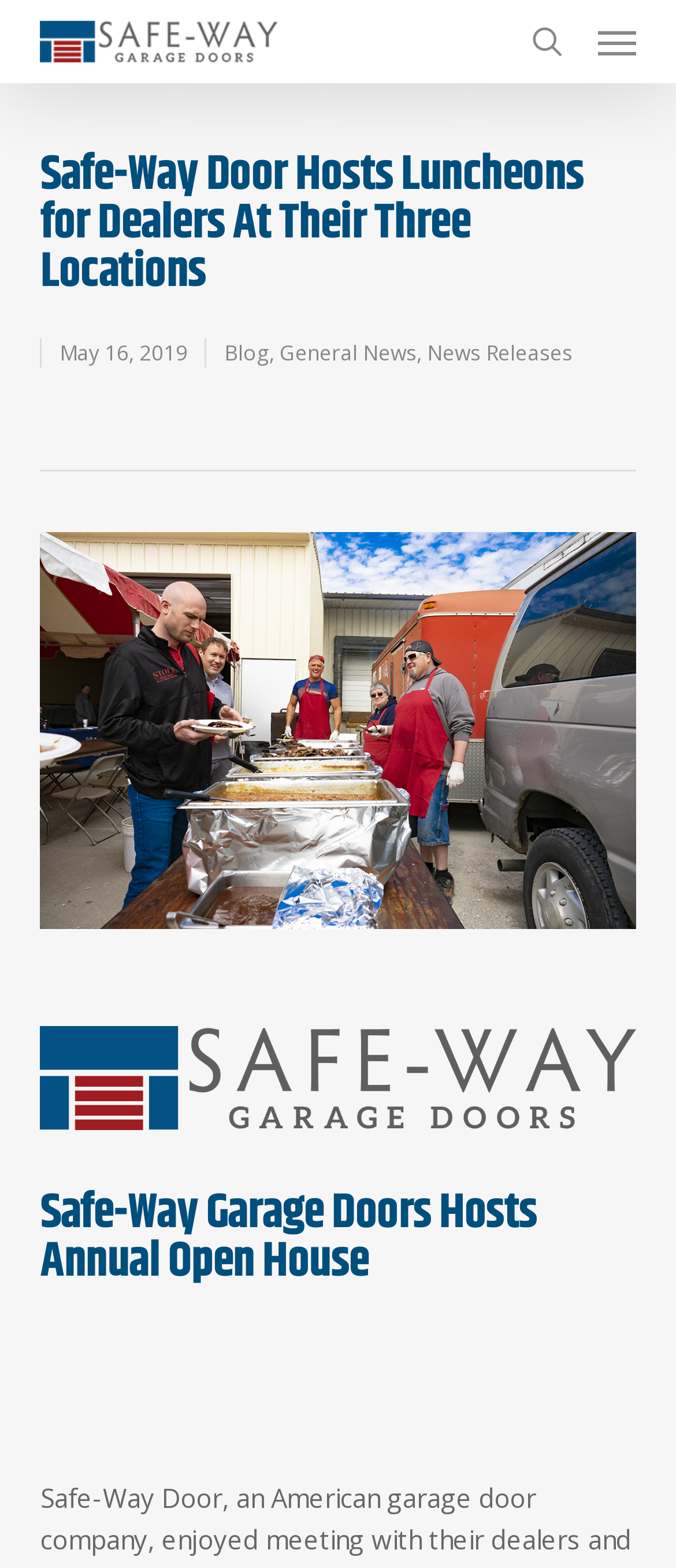Provide a short answer using a single word or phrase for the following question: 
What is the topic of the blog post?

Luncheons for Dealers